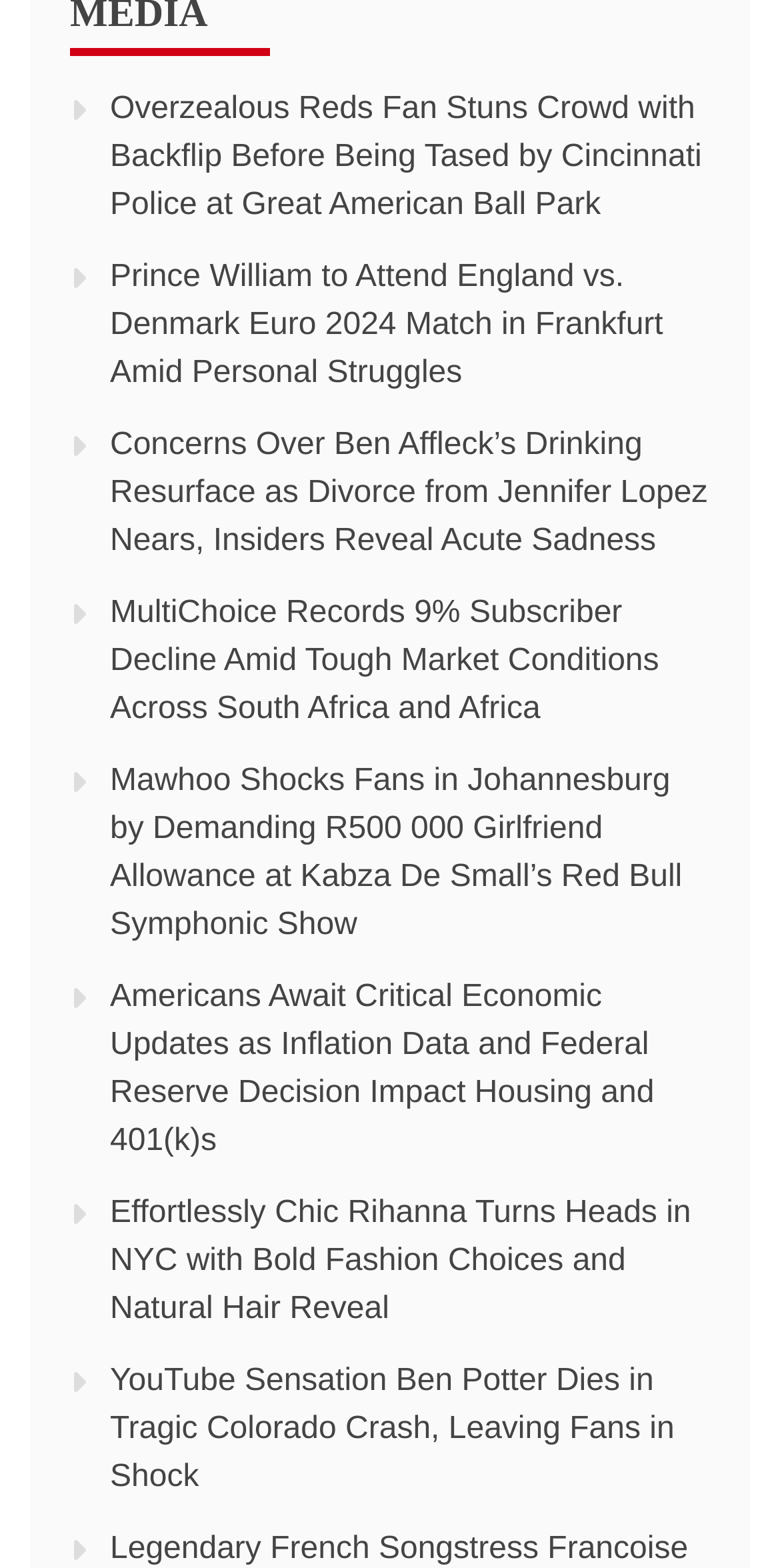Find the bounding box coordinates for the element that must be clicked to complete the instruction: "View 'When is the deadline to apply?' information". The coordinates should be four float numbers between 0 and 1, indicated as [left, top, right, bottom].

None